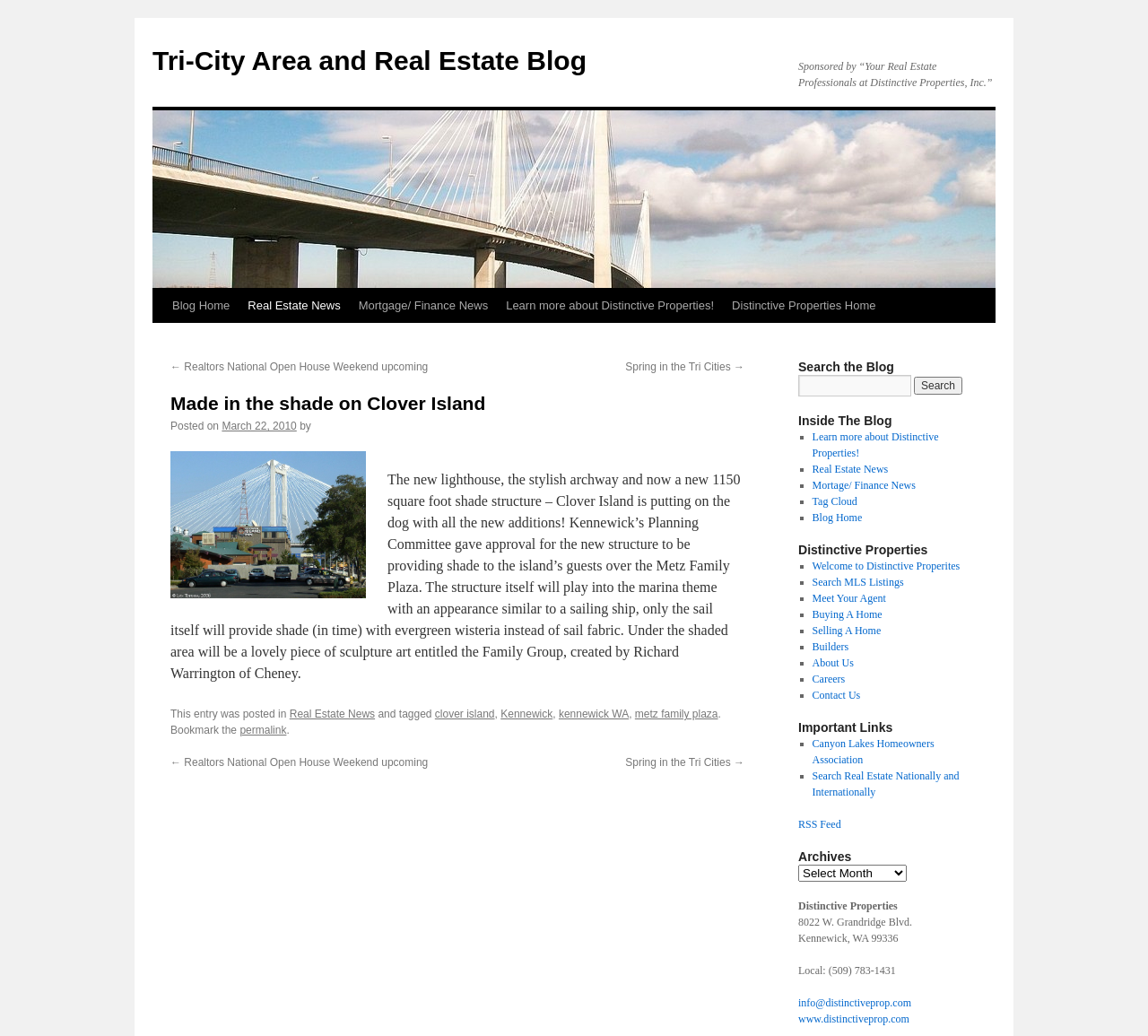Please locate the bounding box coordinates of the element that should be clicked to achieve the given instruction: "Read the blog post about Clover Island".

[0.148, 0.377, 0.648, 0.401]